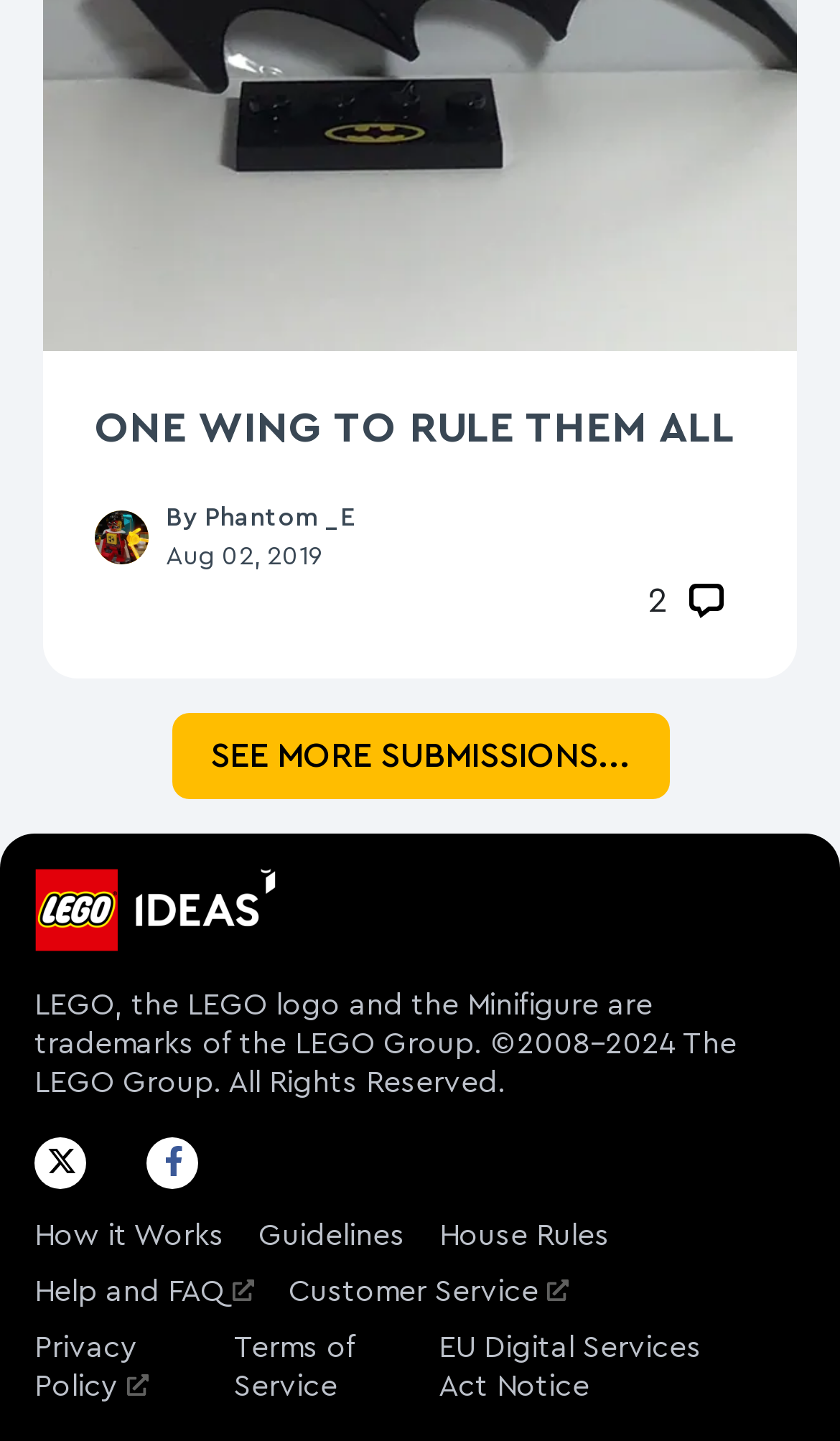Locate the bounding box coordinates of the clickable region to complete the following instruction: "Go to LEGO IDEAS homepage."

[0.041, 0.603, 0.918, 0.685]